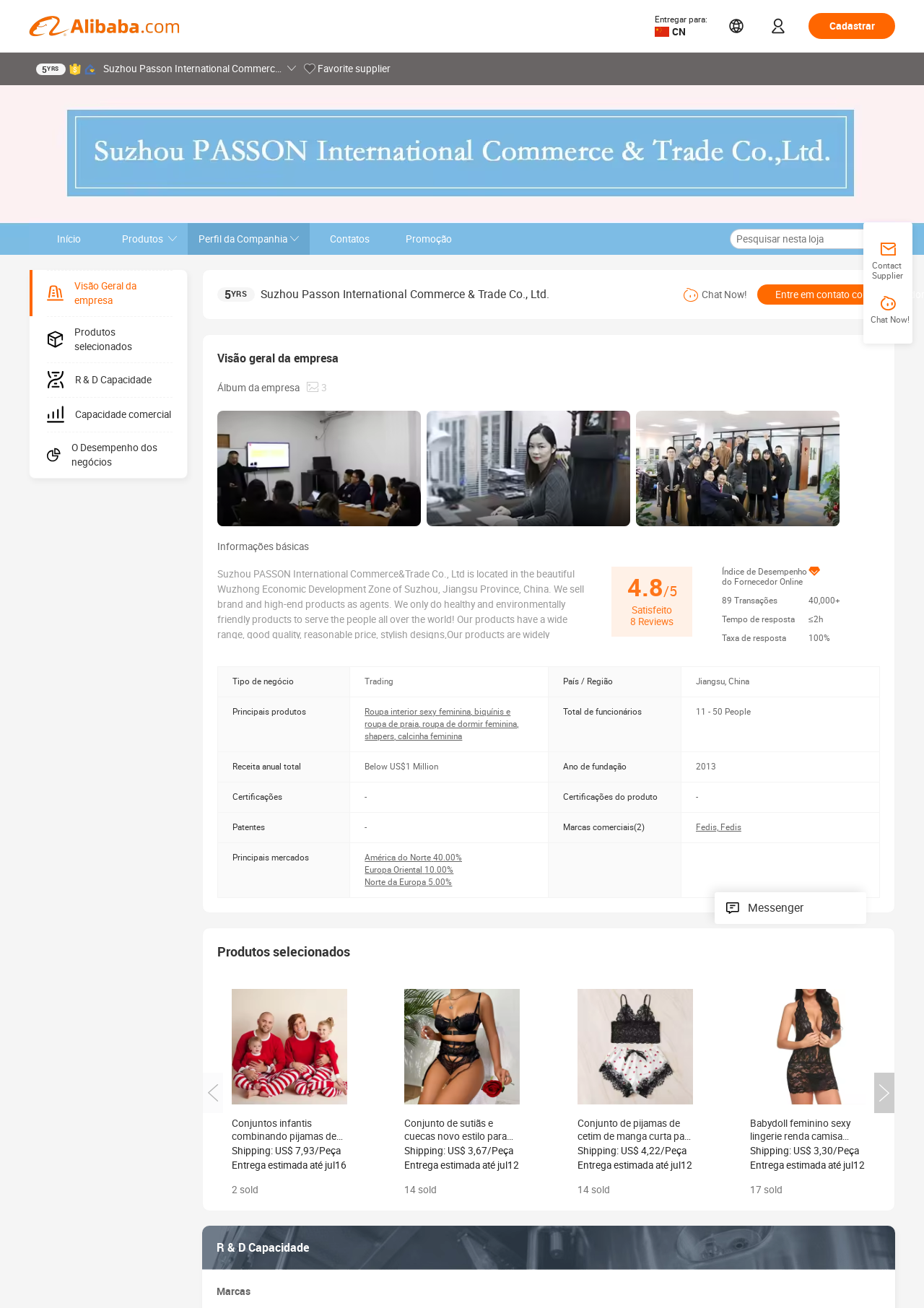Identify the bounding box coordinates of the area you need to click to perform the following instruction: "View products".

[0.117, 0.171, 0.203, 0.195]